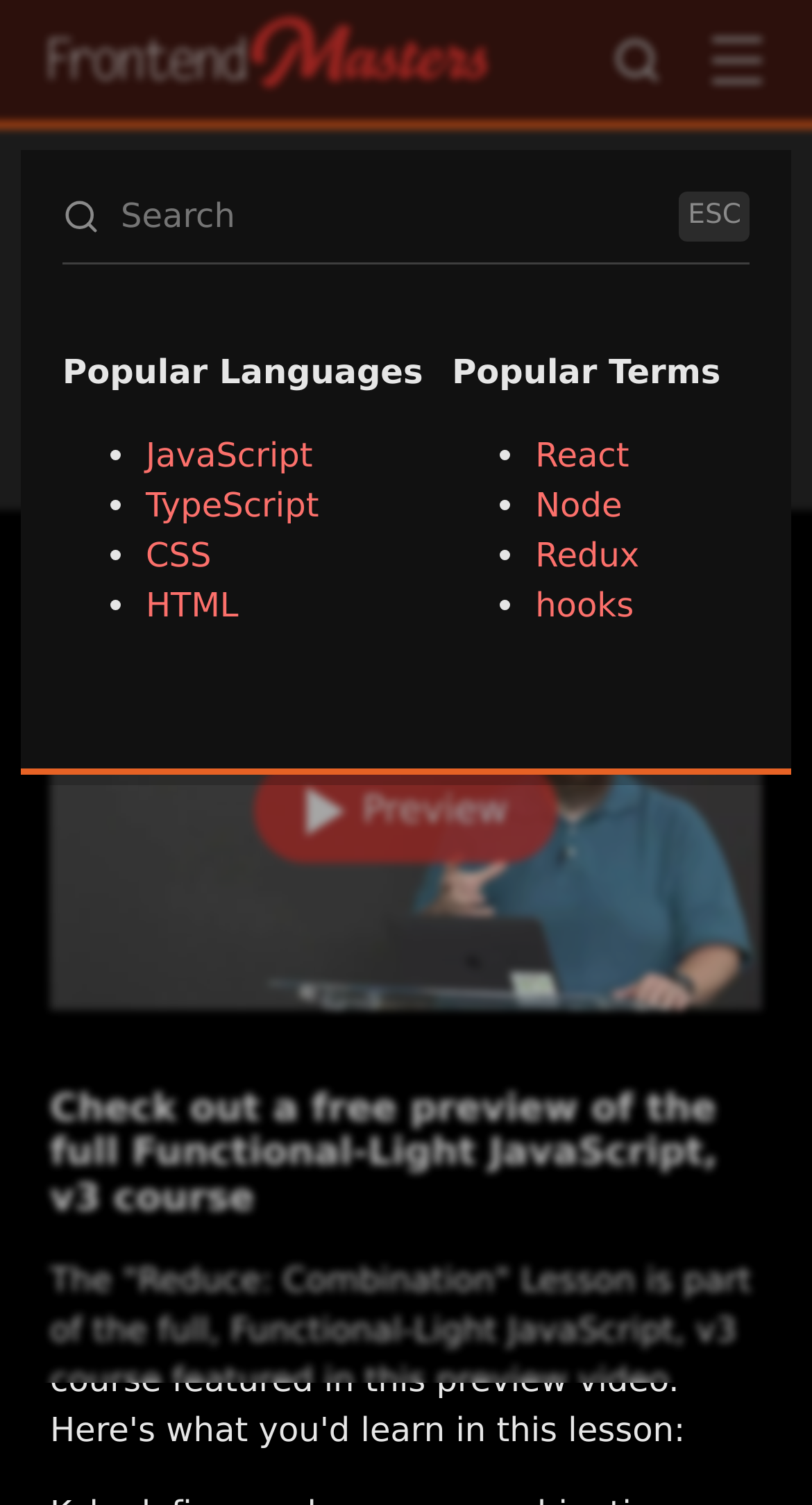Locate the bounding box coordinates of the clickable area needed to fulfill the instruction: "Search for a term".

[0.149, 0.131, 0.811, 0.156]